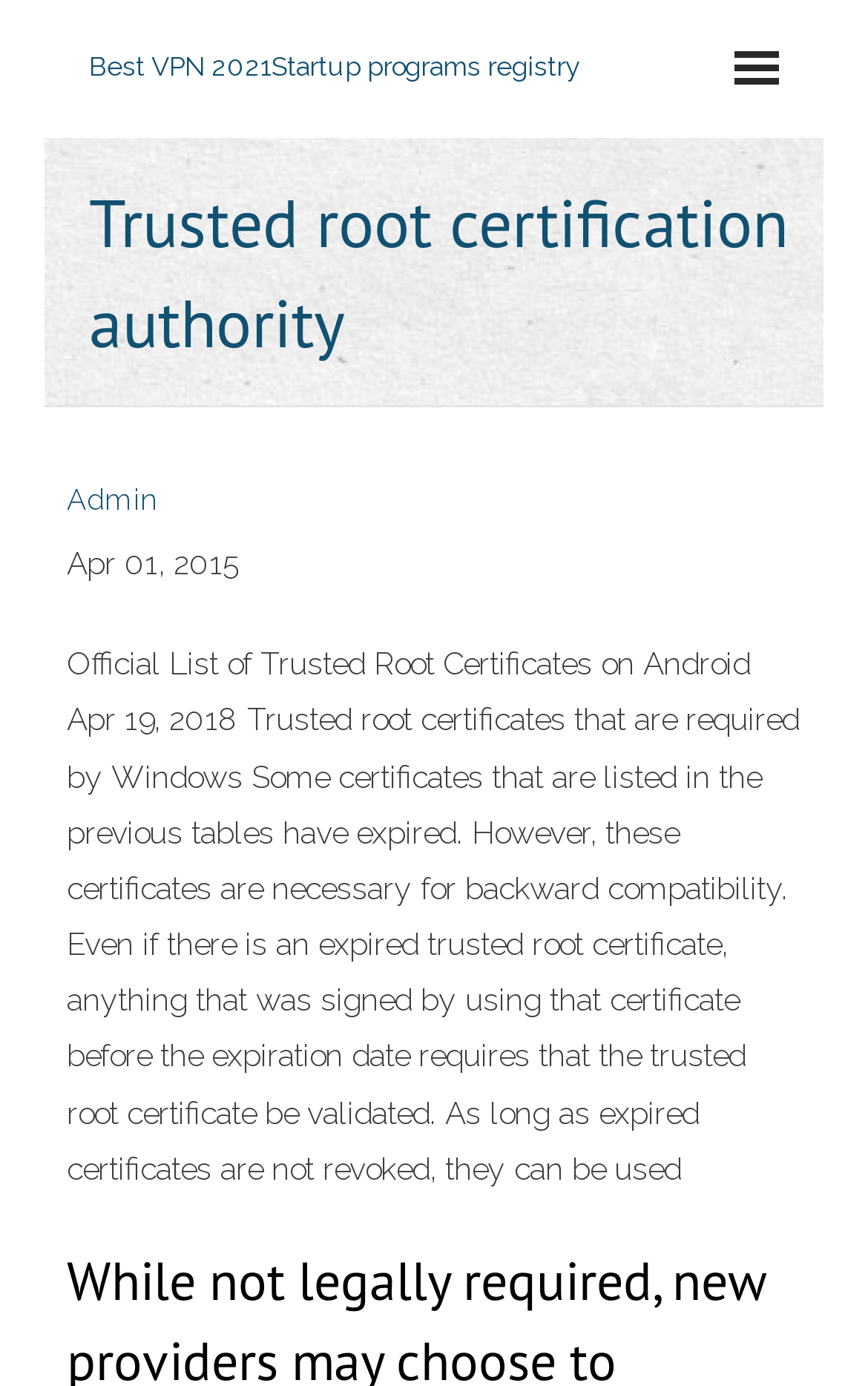Determine the bounding box coordinates for the HTML element mentioned in the following description: "name="q" placeholder="Search for articles..."". The coordinates should be a list of four floats ranging from 0 to 1, represented as [left, top, right, bottom].

None